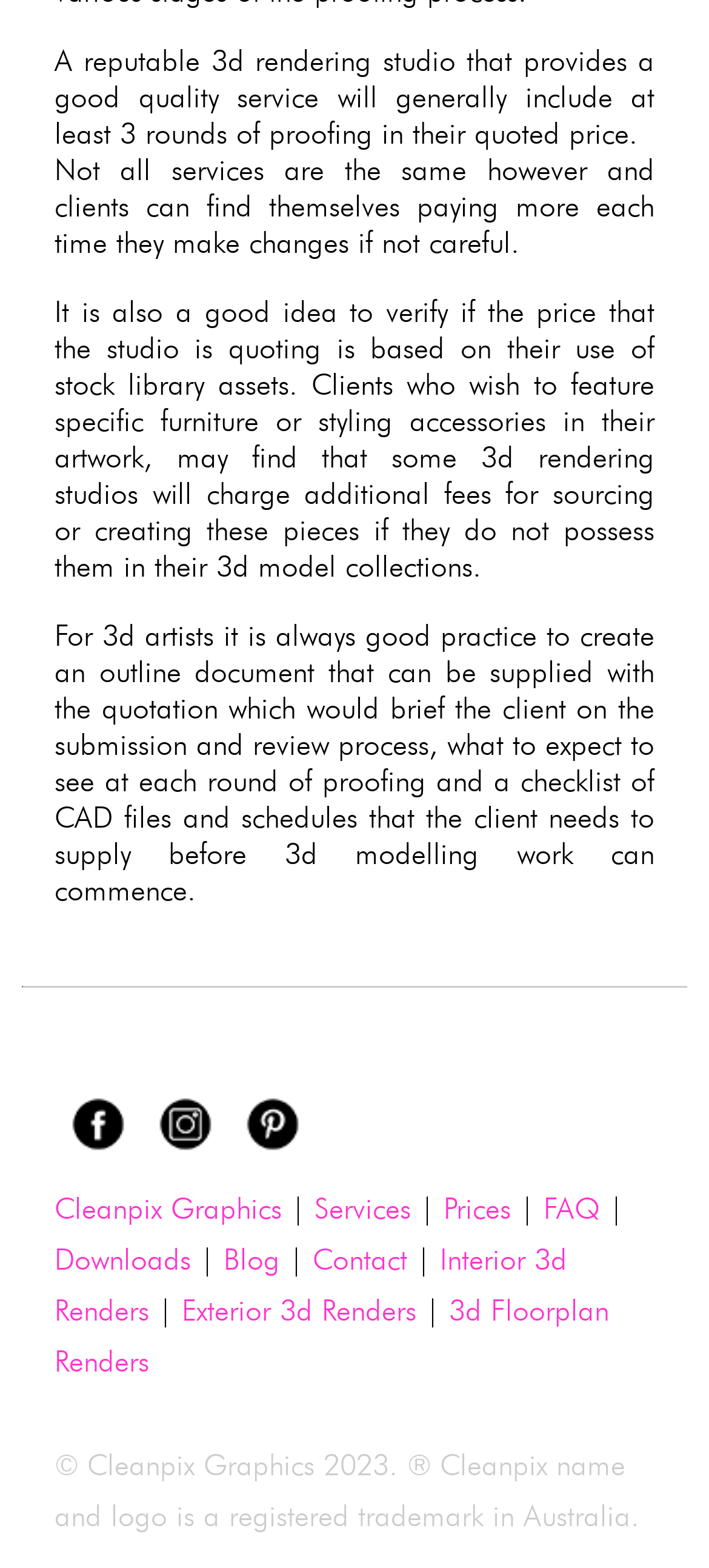Based on the description "alt="fb"", find the bounding box of the specified UI element.

[0.077, 0.73, 0.2, 0.75]